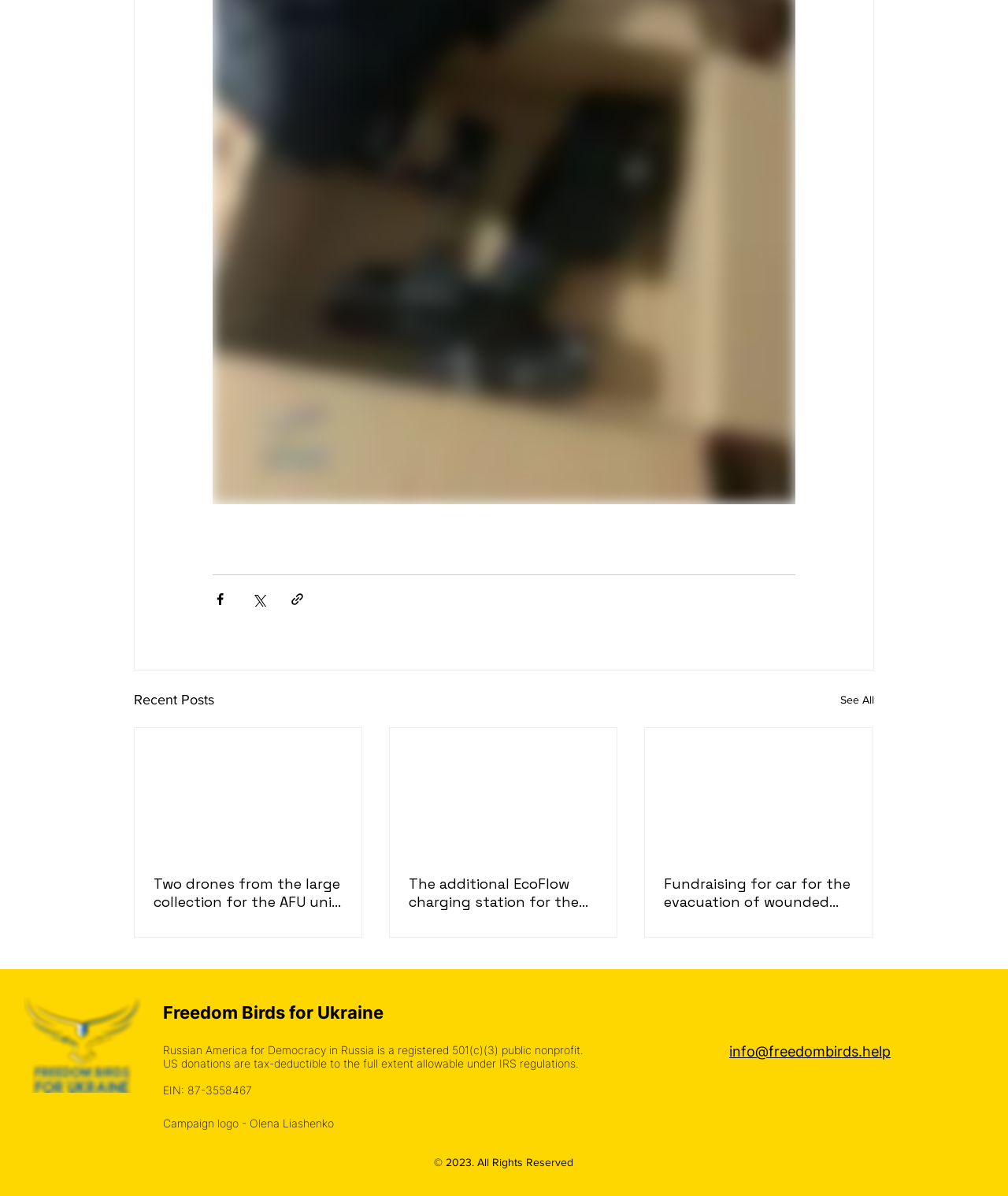Find the bounding box coordinates corresponding to the UI element with the description: "info@freedombirds.help". The coordinates should be formatted as [left, top, right, bottom], with values as floats between 0 and 1.

[0.723, 0.872, 0.884, 0.886]